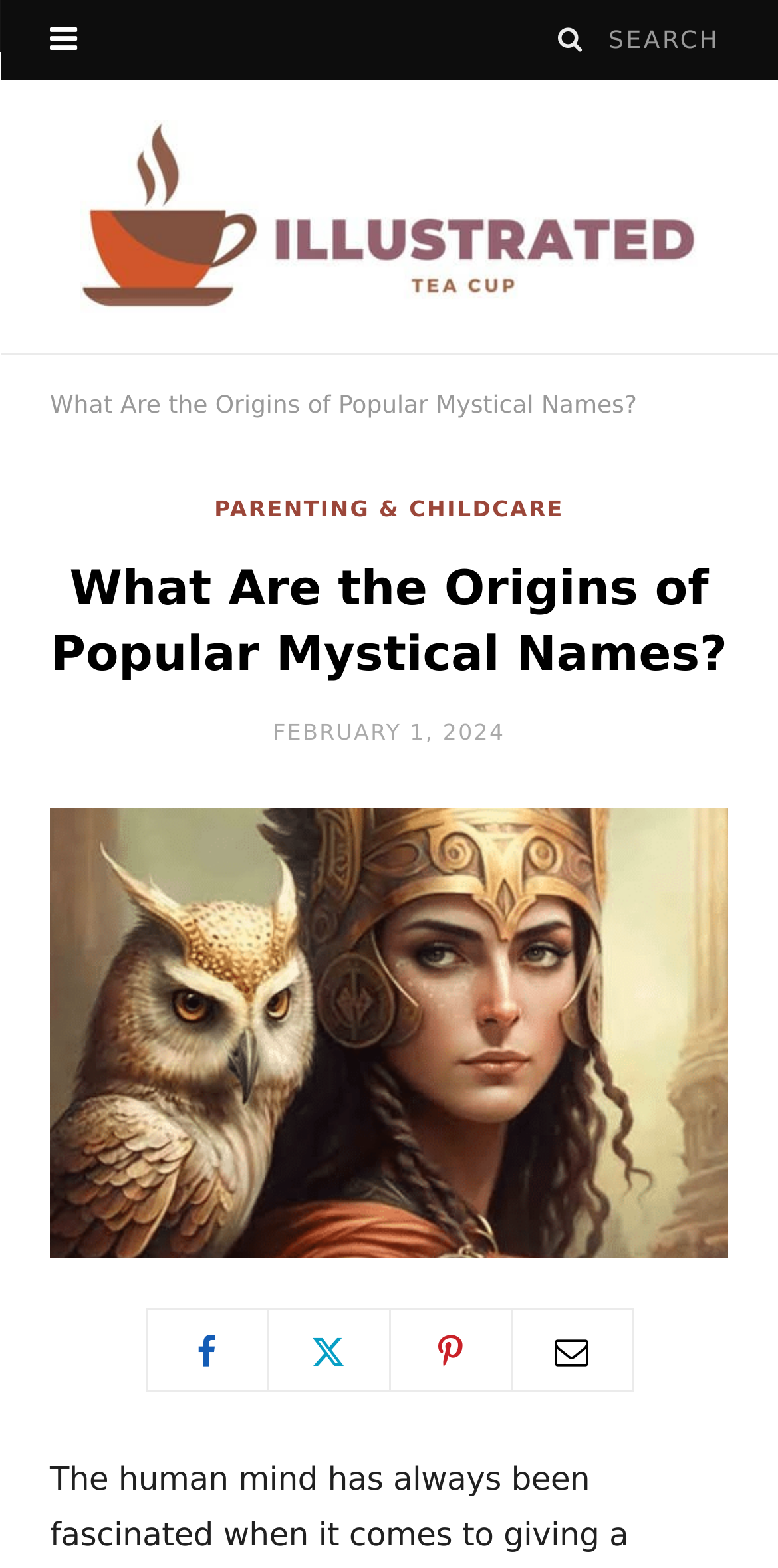Please provide a detailed answer to the question below by examining the image:
How many social media links are available?

I counted the number of link elements with icons at the bottom of the webpage, which are likely to be social media links. There are four of them, represented by the icons '', '', '', and ''.